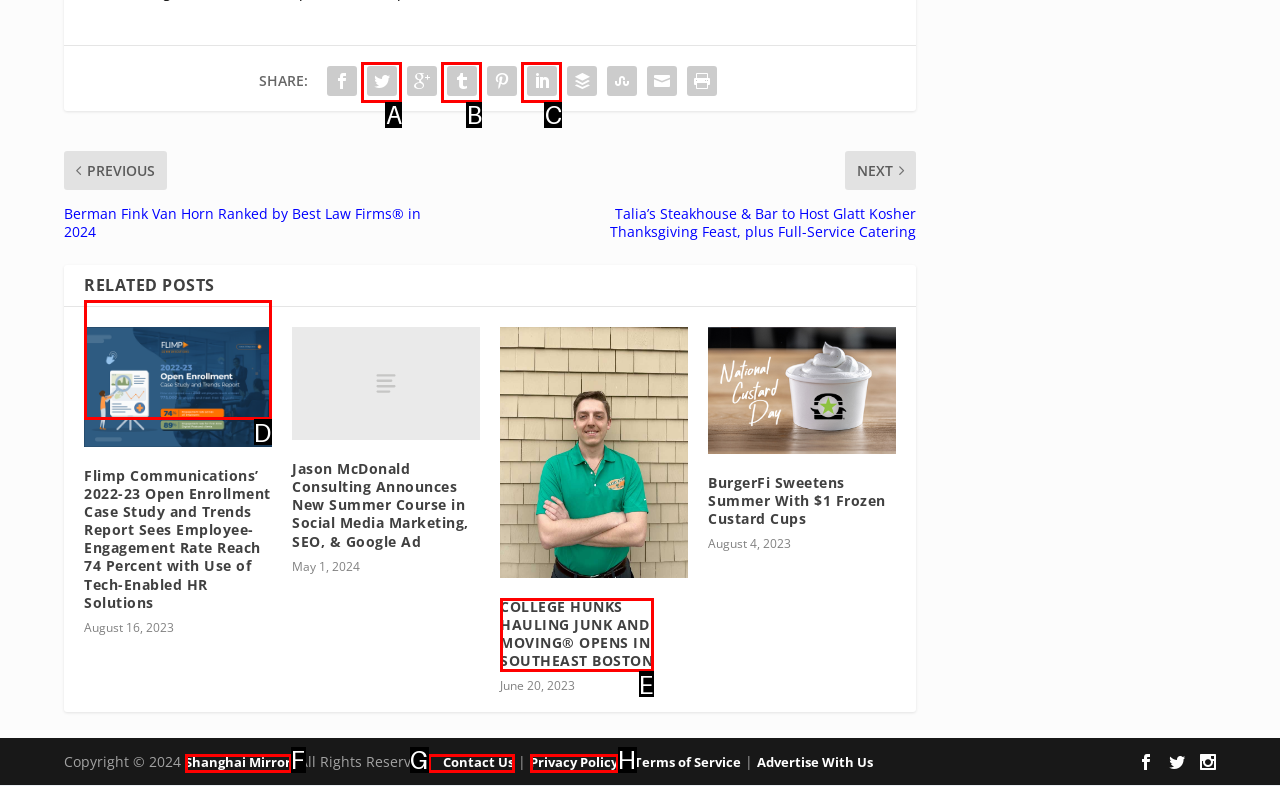Decide which HTML element to click to complete the task: Read news about Flimp Communications Provide the letter of the appropriate option.

D